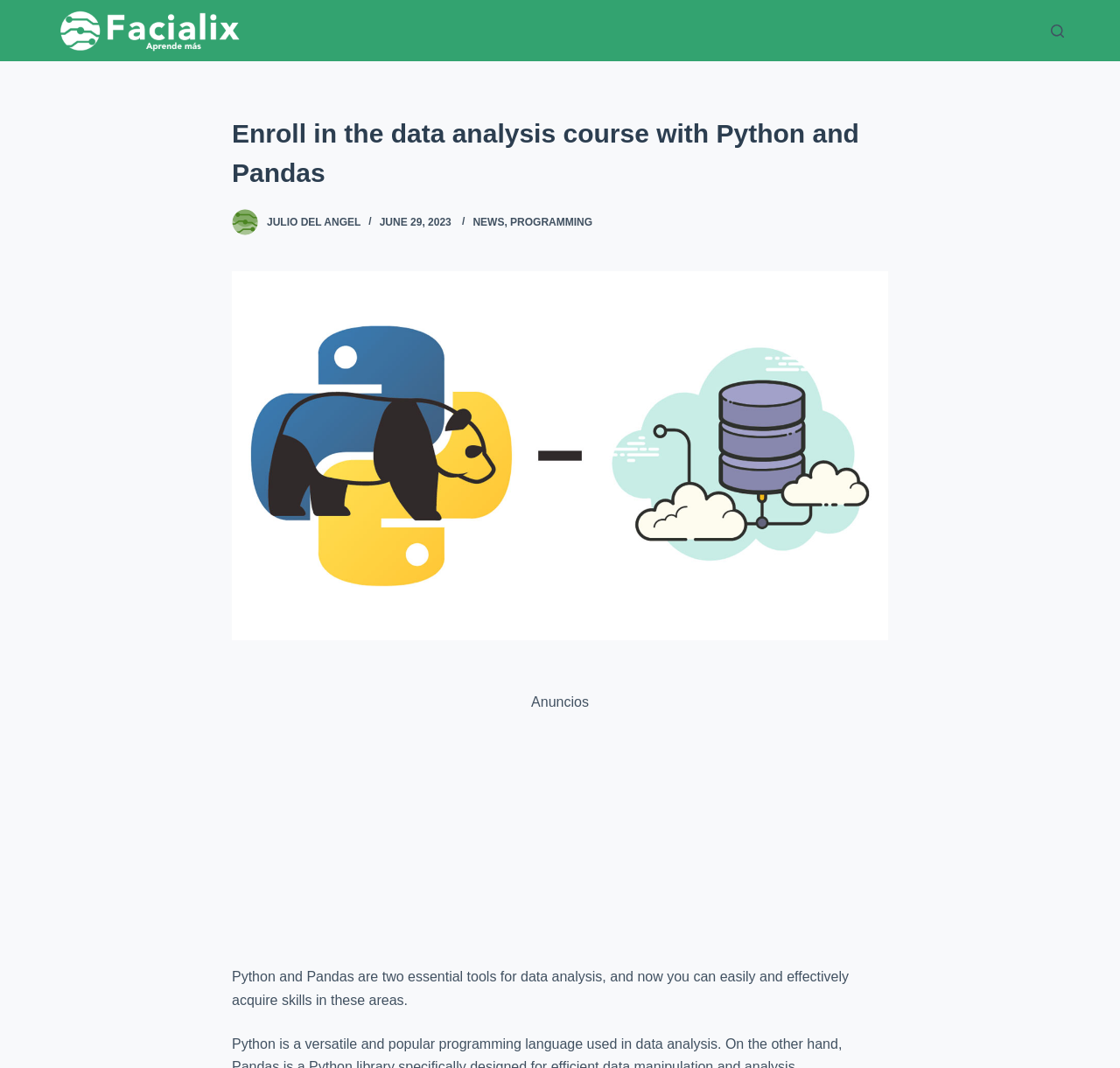What is the category of the news section?
Based on the visual information, provide a detailed and comprehensive answer.

The category of the news section can be found by looking at the links below the header section, where it says 'NEWS'.